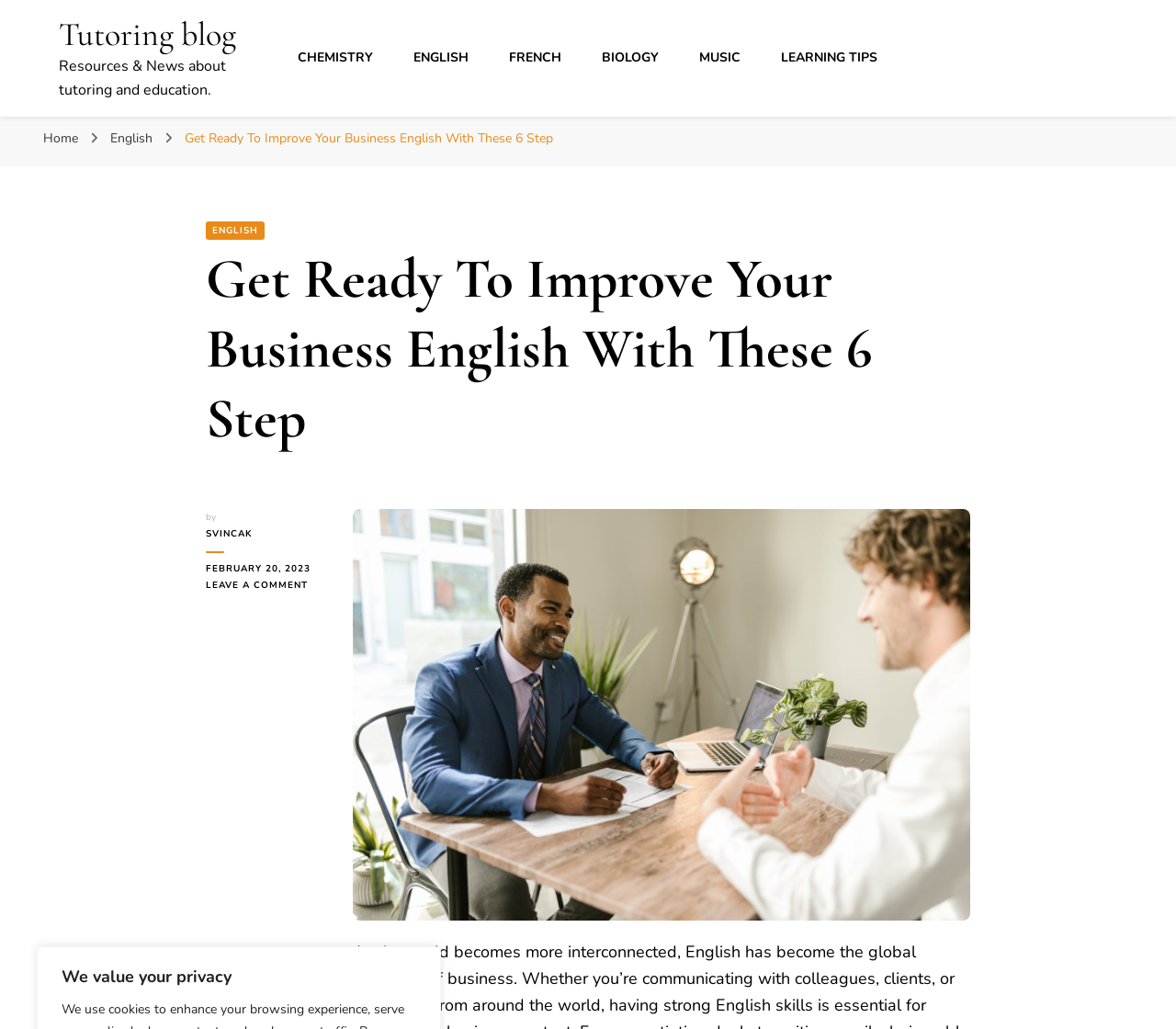How many subjects are listed on the webpage?
Answer briefly with a single word or phrase based on the image.

6